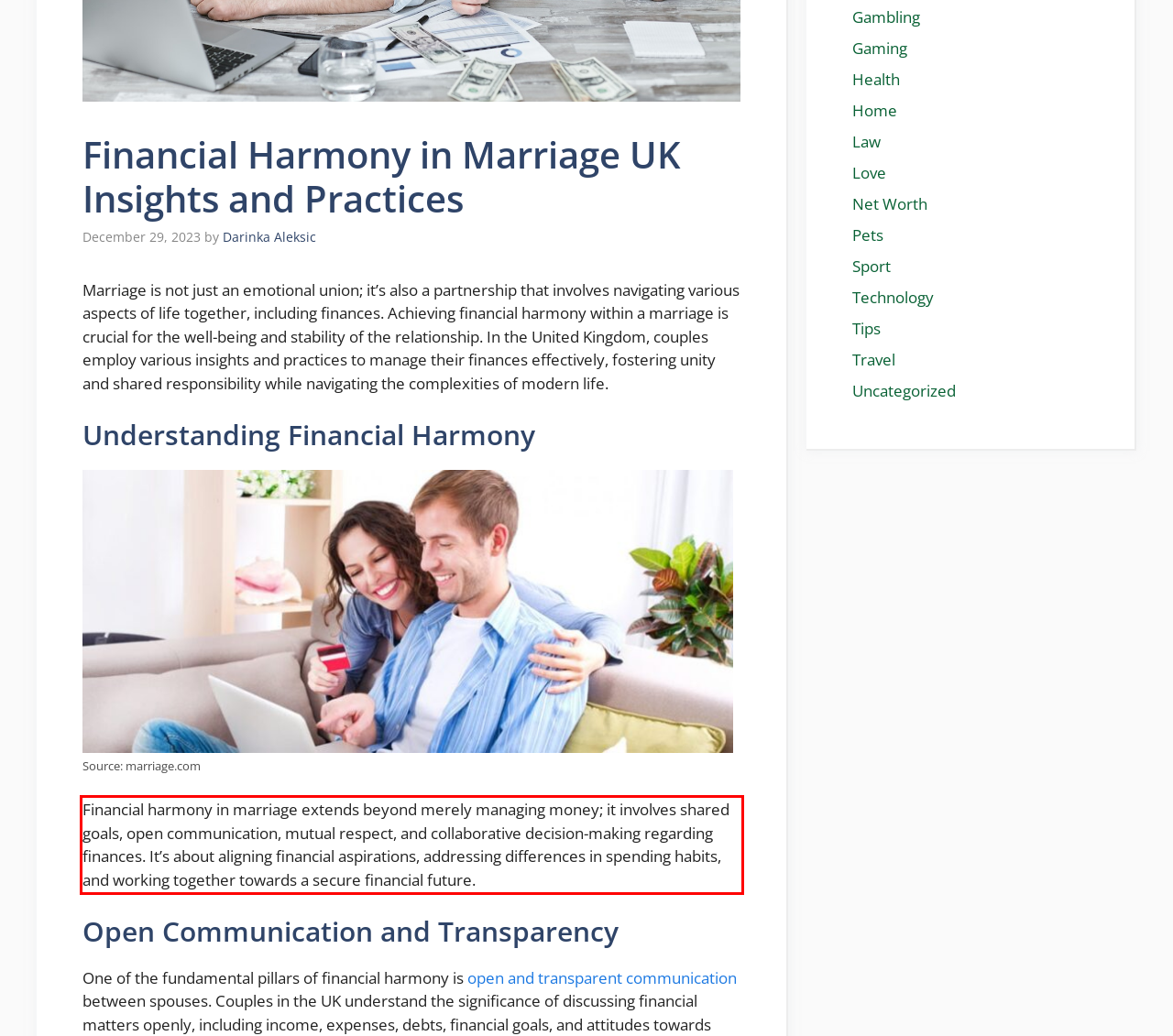Please identify and extract the text content from the UI element encased in a red bounding box on the provided webpage screenshot.

Financial harmony in marriage extends beyond merely managing money; it involves shared goals, open communication, mutual respect, and collaborative decision-making regarding finances. It’s about aligning financial aspirations, addressing differences in spending habits, and working together towards a secure financial future.